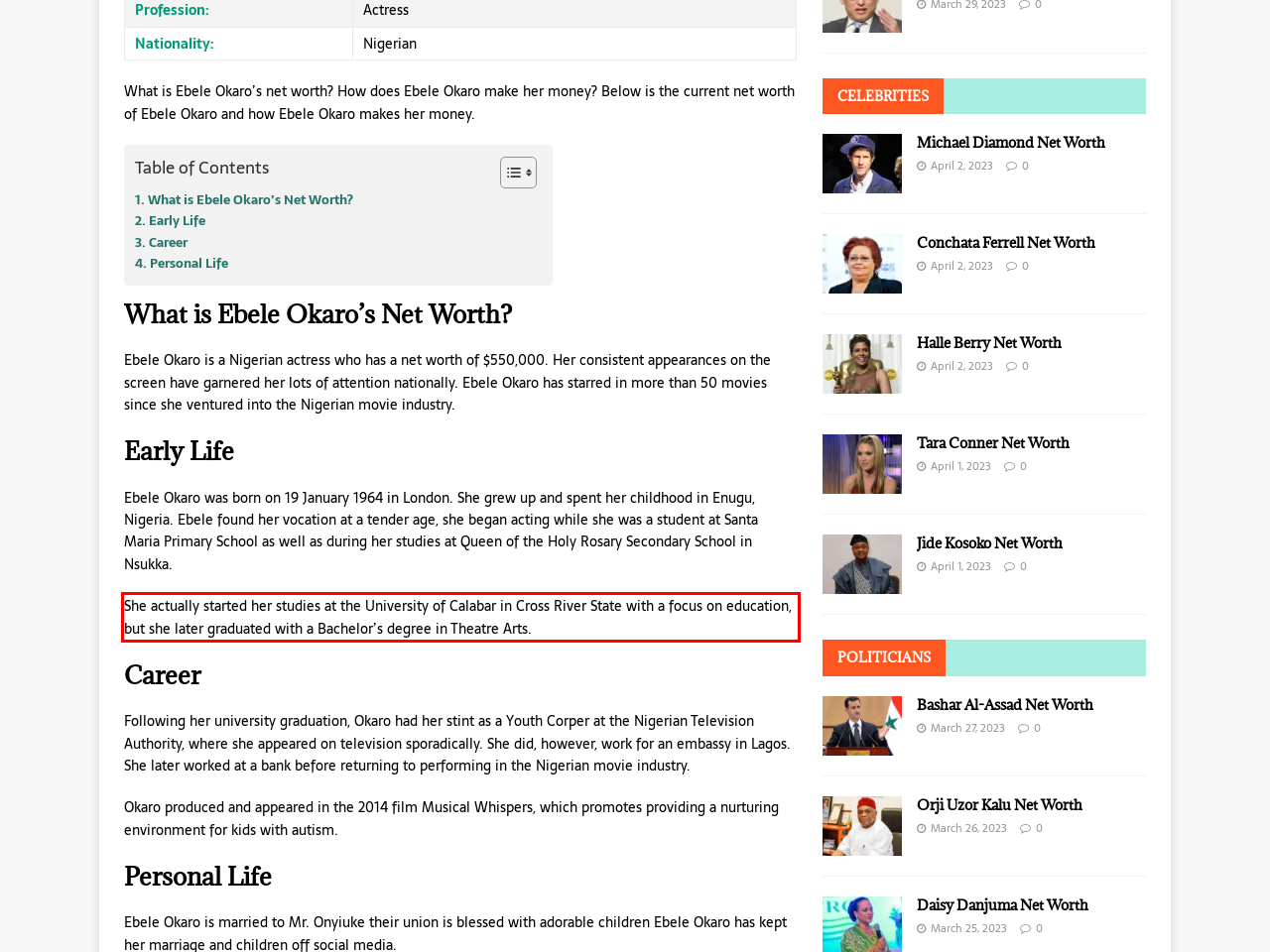Examine the webpage screenshot and use OCR to recognize and output the text within the red bounding box.

She actually started her studies at the University of Calabar in Cross River State with a focus on education, but she later graduated with a Bachelor’s degree in Theatre Arts.